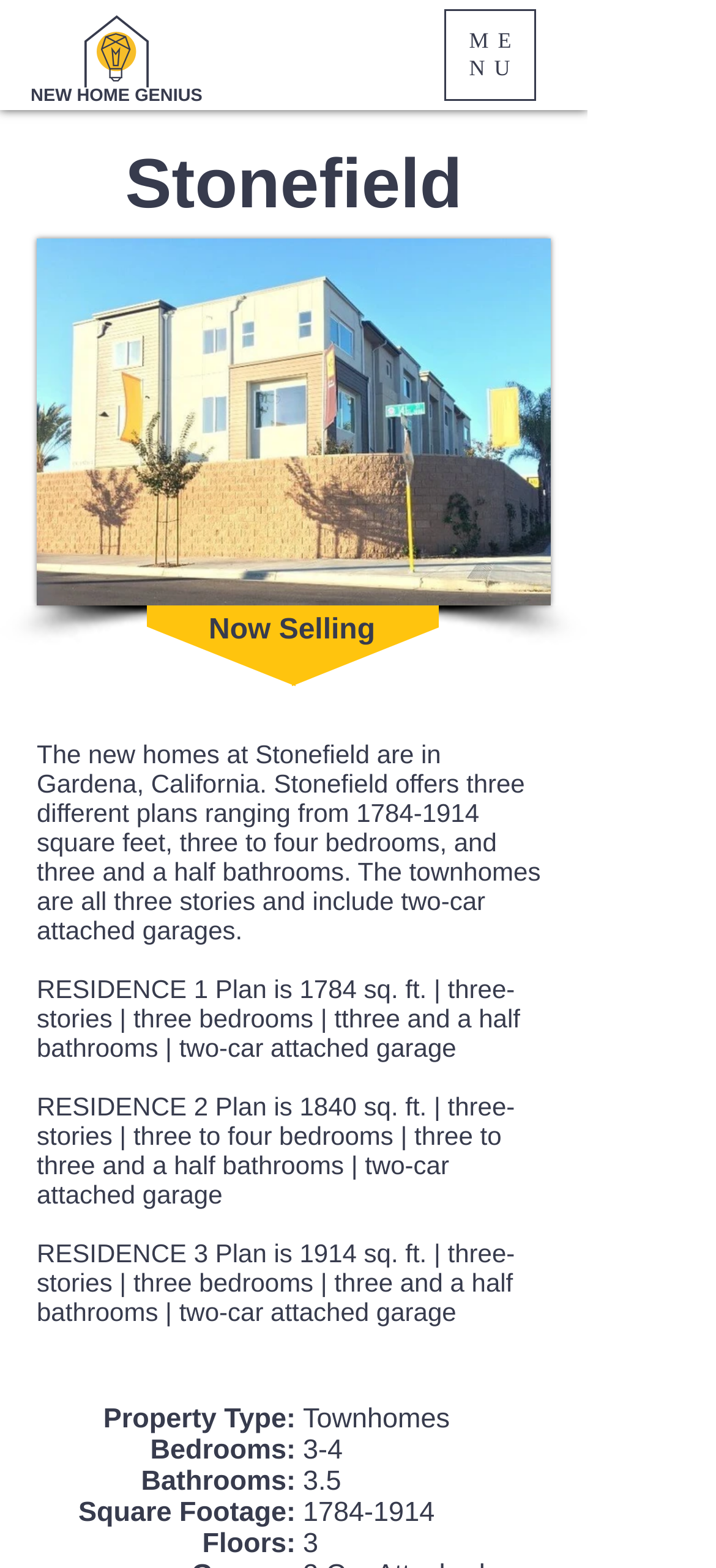How many bedrooms do the townhomes have?
Look at the image and answer the question with a single word or phrase.

3-4